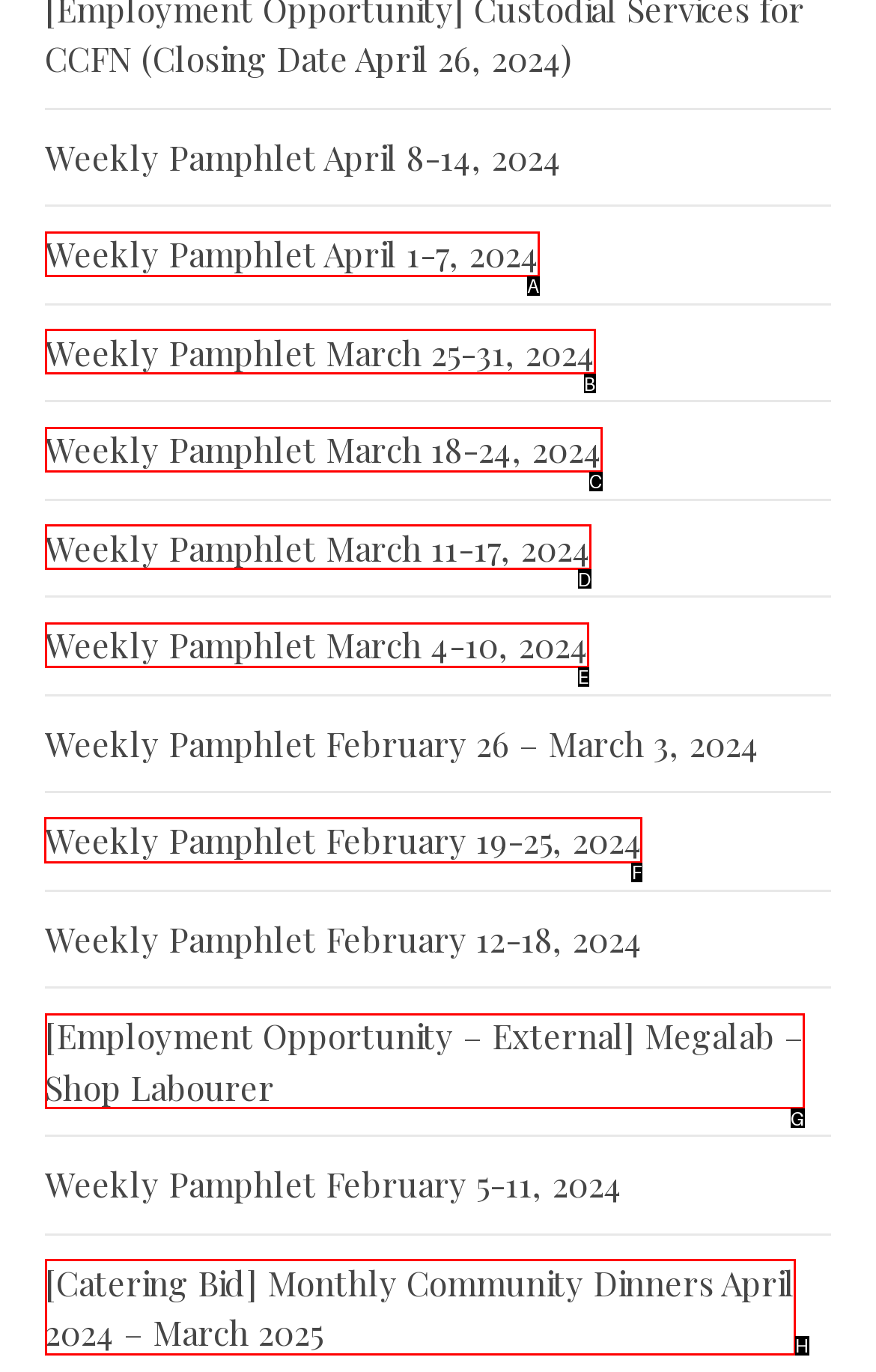For the instruction: Access Weekly Pamphlet February 19-25, 2024, determine the appropriate UI element to click from the given options. Respond with the letter corresponding to the correct choice.

F